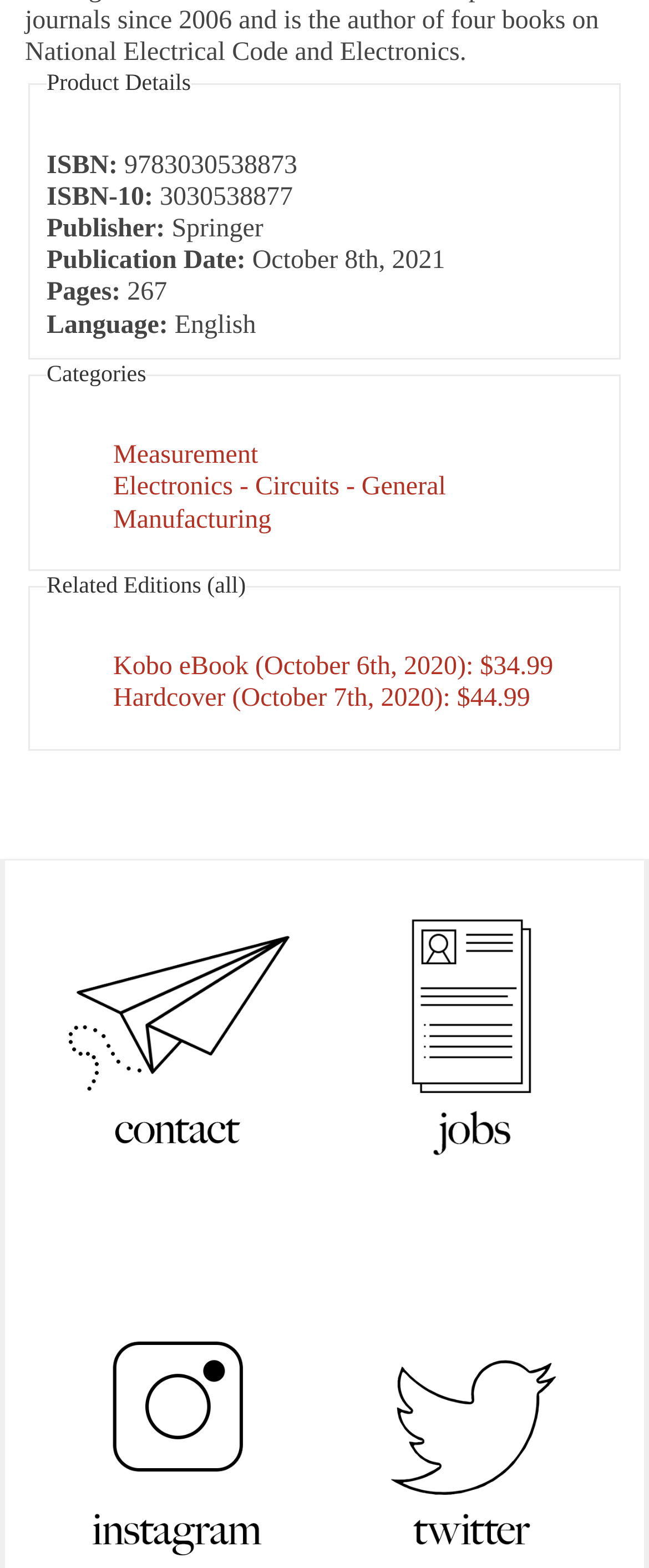Please examine the image and answer the question with a detailed explanation:
What are the categories of the product?

The categories of the product can be found in the 'Categories' section, where they are listed as links: 'Measurement', 'Electronics - Circuits - General', and 'Manufacturing'.